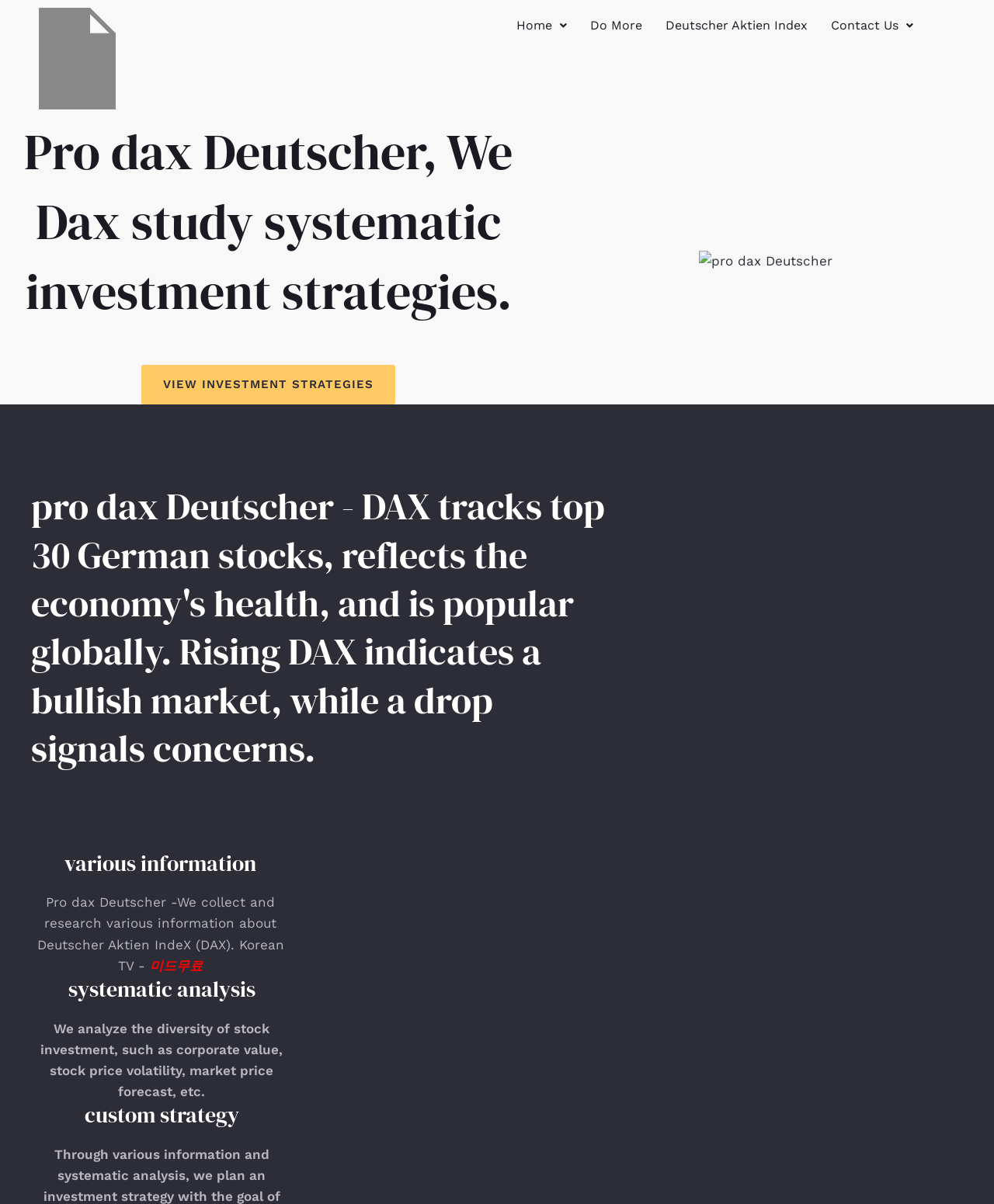What is the significance of a rising DAX?
Give a comprehensive and detailed explanation for the question.

The webpage mentions 'Rising DAX indicates a bullish market, while a drop signals concerns', indicating that a rising DAX is significant because it indicates a bullish market.